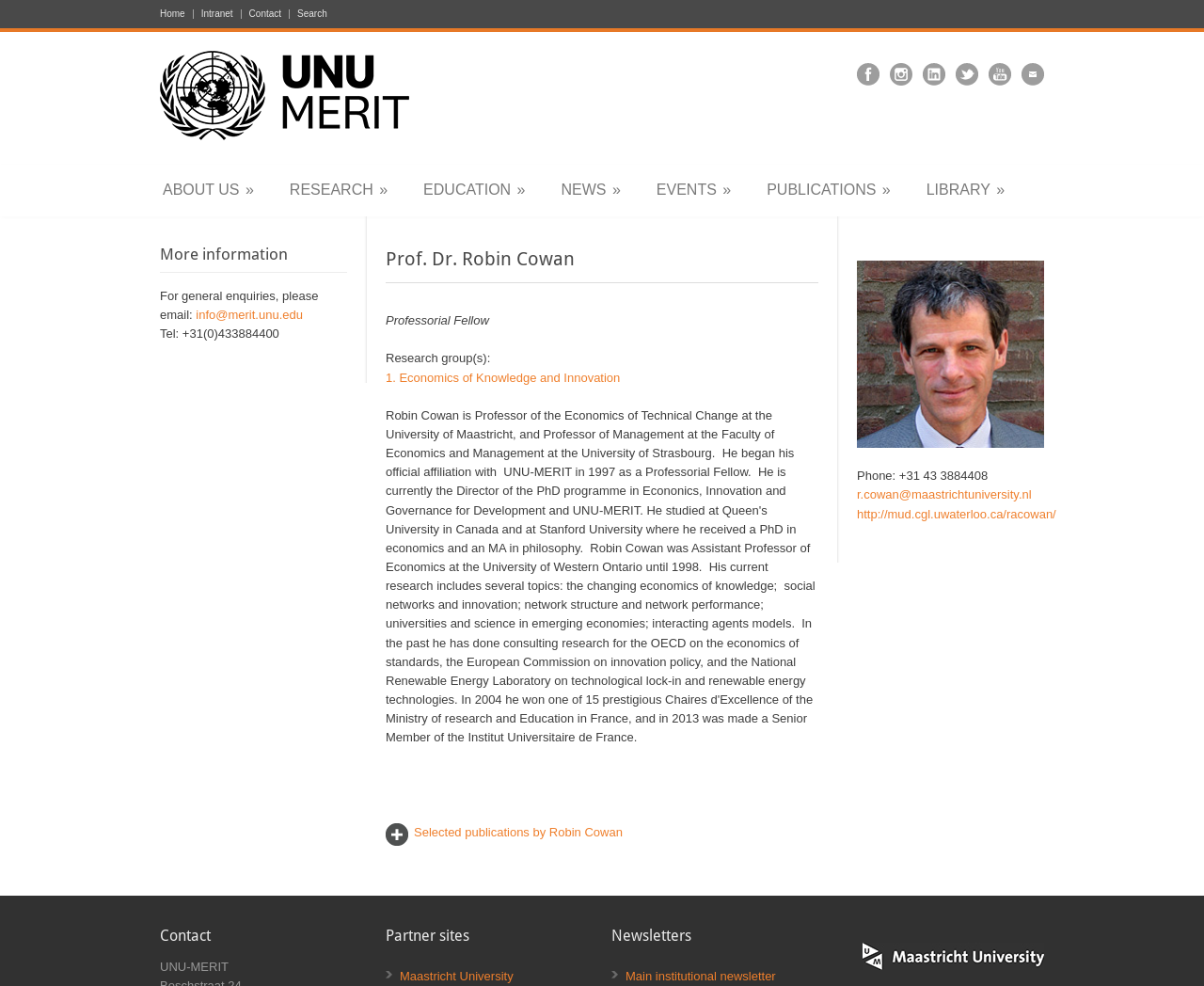Look at the image and give a detailed response to the following question: What is the name of the professor?

The answer can be found in the heading element with the text 'Prof. Dr. Robin Cowan' which is located in the middle of the webpage.